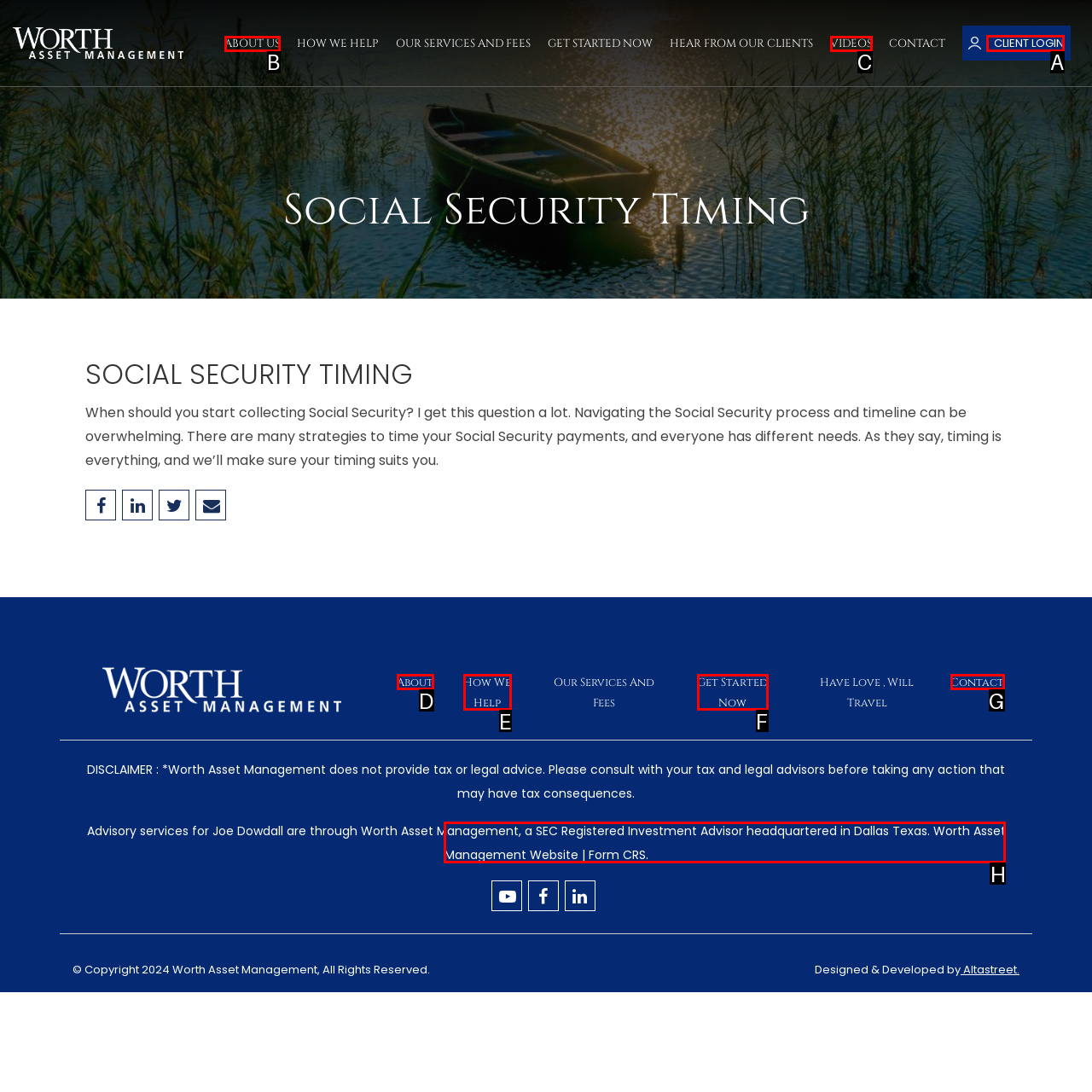Find the UI element described as: Terms of Use
Reply with the letter of the appropriate option.

None